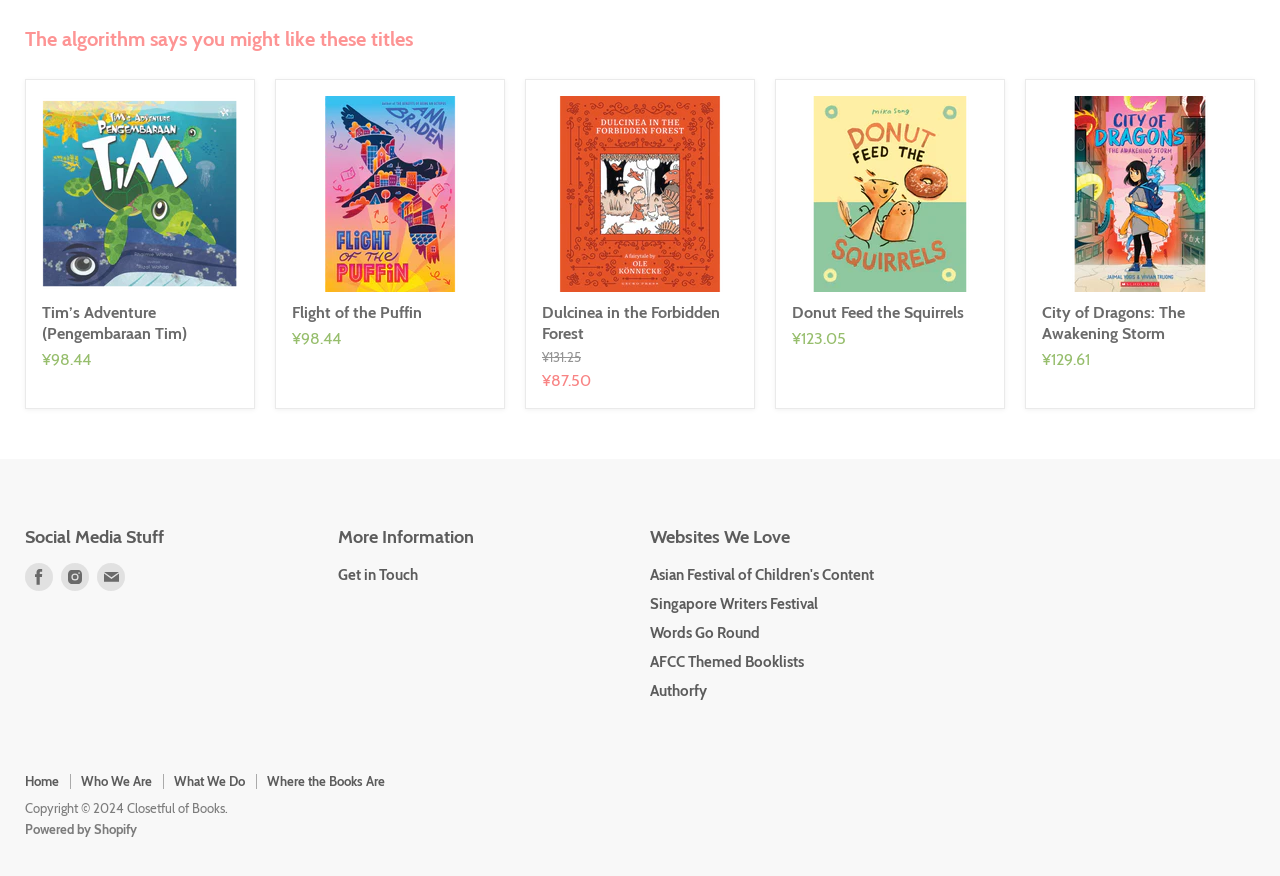Identify the bounding box coordinates of the region I need to click to complete this instruction: "Go to Home page".

[0.02, 0.904, 0.046, 0.923]